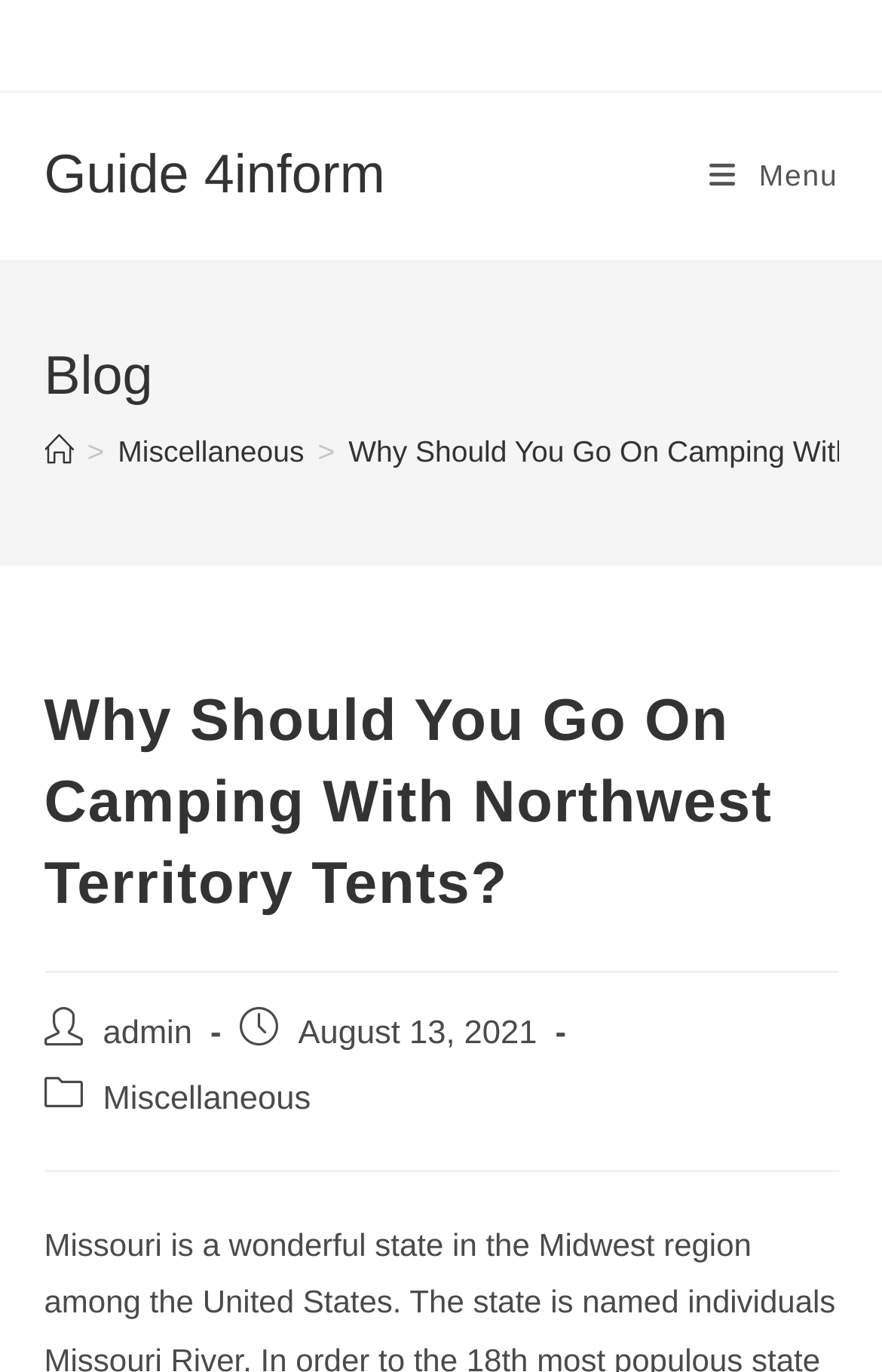When was the current post published?
Give a detailed explanation using the information visible in the image.

I found the answer by examining the section below the main heading, where I saw a static text with the date 'August 13, 2021', which is likely the publication date of the current post.